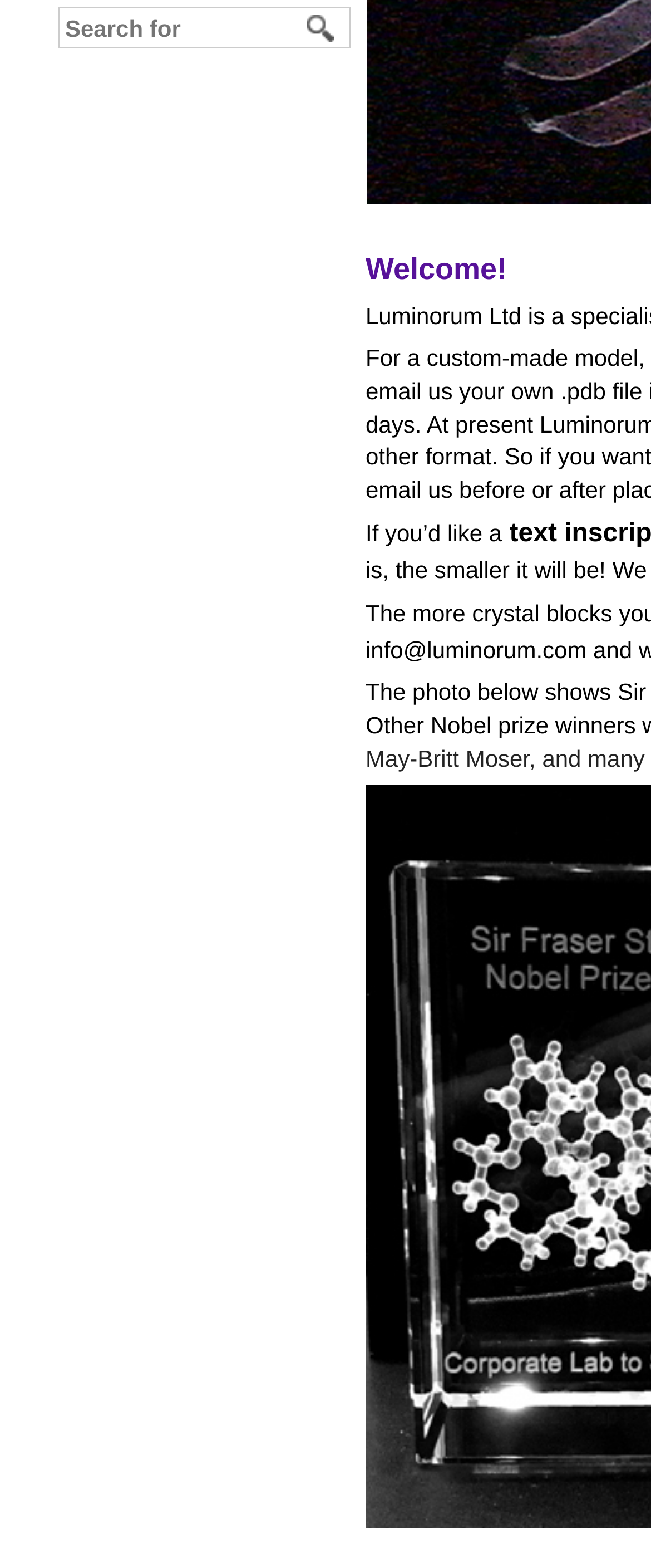Refer to the element description name="SearchButton" title="Start search" and identify the corresponding bounding box in the screenshot. Format the coordinates as (top-left x, top-left y, bottom-right x, bottom-right y) with values in the range of 0 to 1.

[0.456, 0.007, 0.533, 0.03]